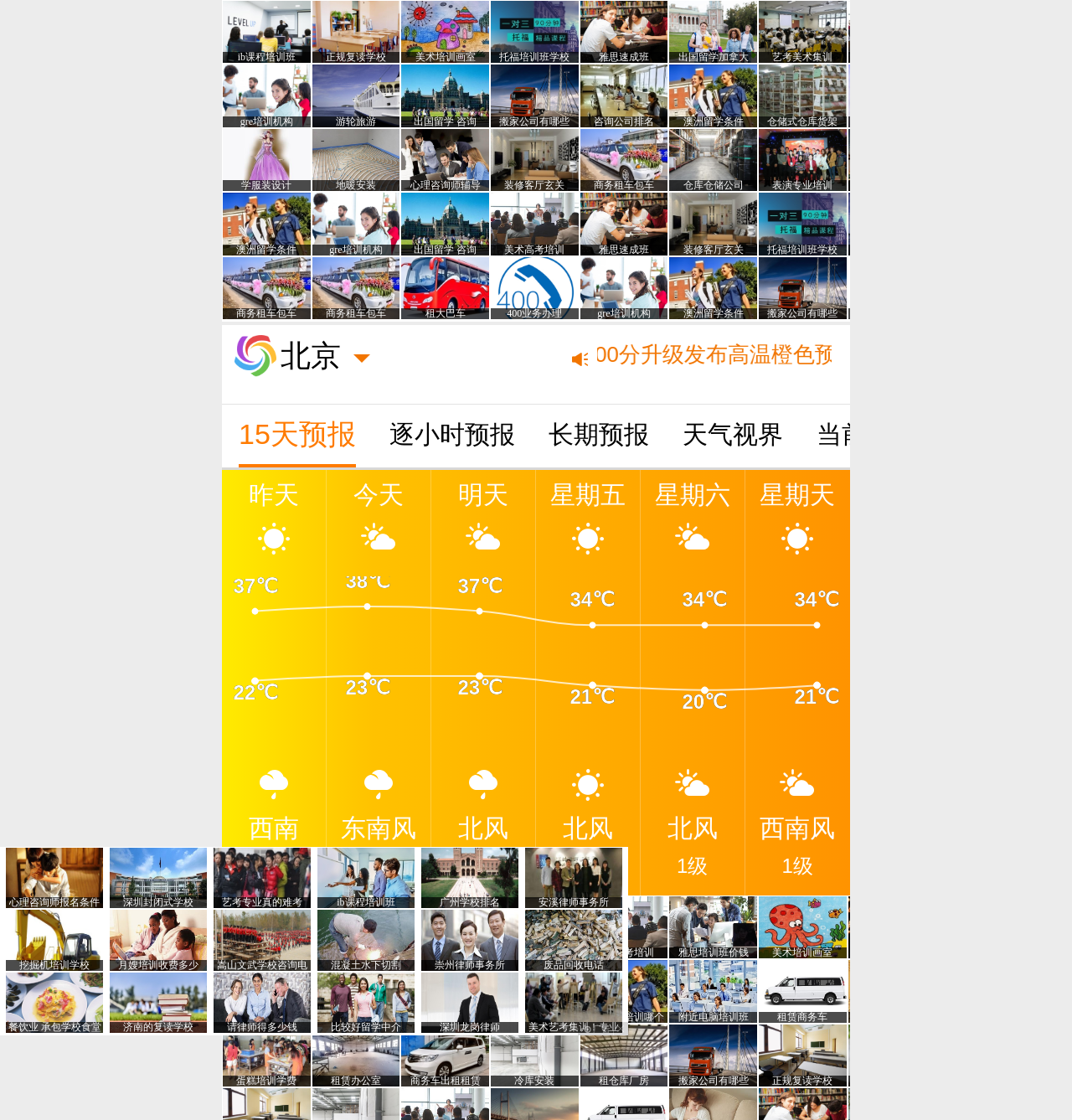Please identify the bounding box coordinates of the element's region that needs to be clicked to fulfill the following instruction: "check 15-day weather forecast". The bounding box coordinates should consist of four float numbers between 0 and 1, i.e., [left, top, right, bottom].

[0.223, 0.361, 0.332, 0.417]